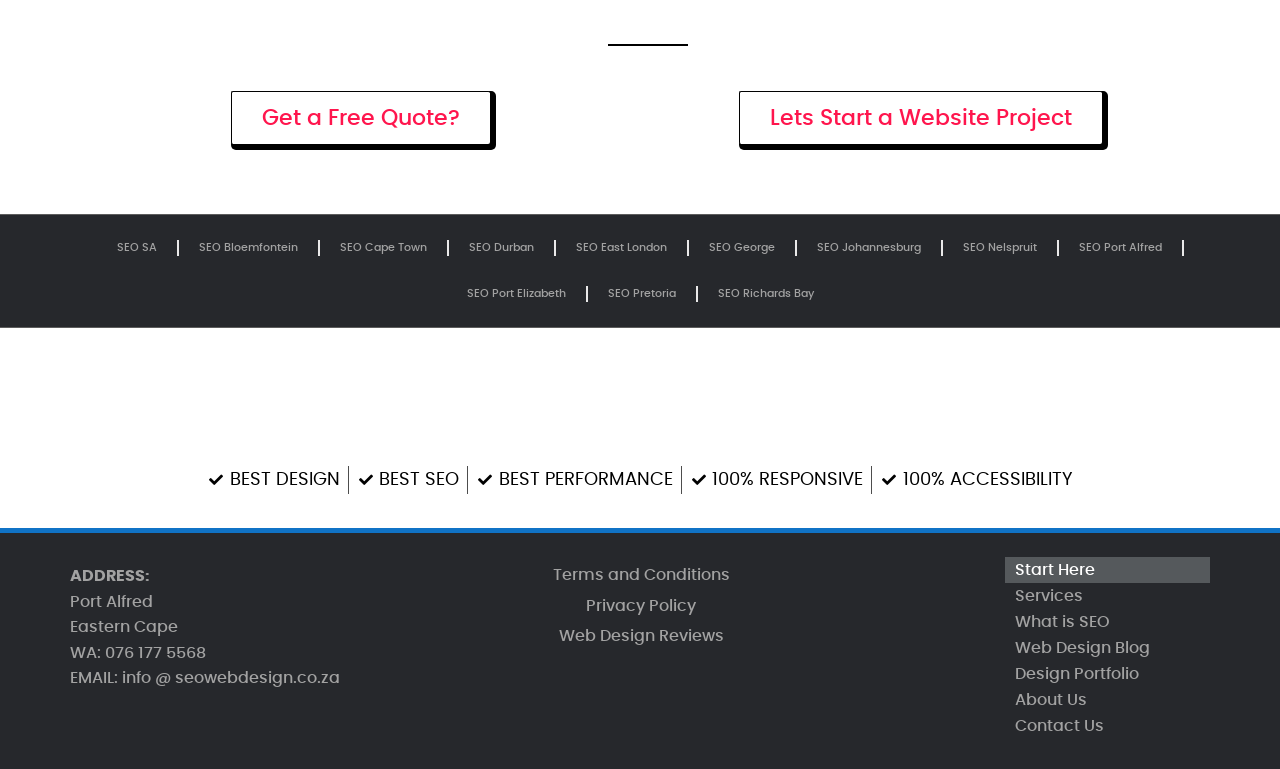Identify the bounding box coordinates of the clickable region to carry out the given instruction: "Read terms and conditions".

[0.338, 0.732, 0.665, 0.765]